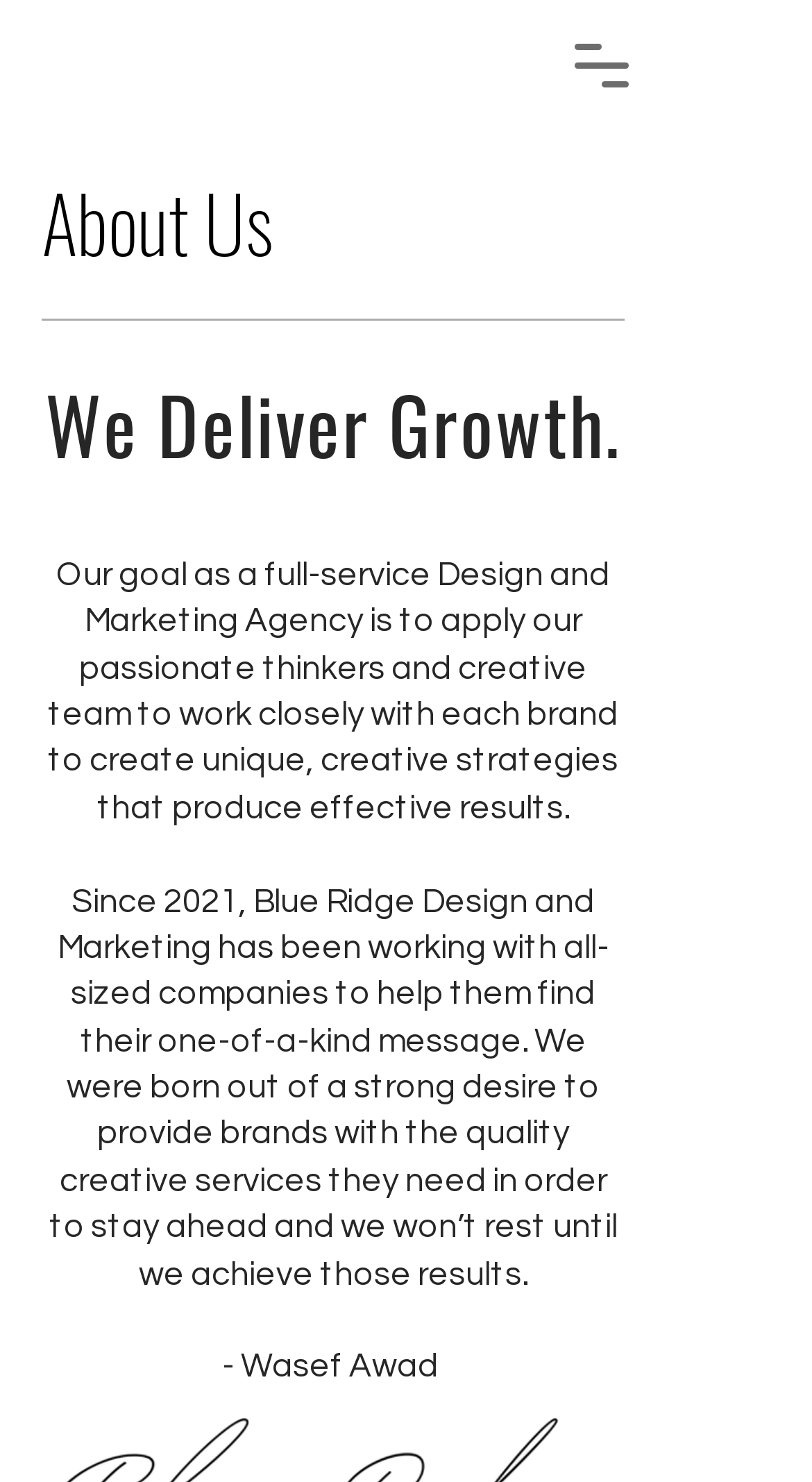Describe all visible elements and their arrangement on the webpage.

The webpage is about Blue Ridge Design and Marketing, a full-service design and marketing agency based in Lenoir, NC. At the top right corner, there is a button to open a navigation menu. Below the button, there is a heading that reads "About Us" in a prominent position, followed by another heading that states "We Deliver Growth." 

Below these headings, there is a paragraph of text that explains the agency's goal, which is to work closely with each brand to create unique and effective strategies. This paragraph is positioned in the middle of the page. 

Following this paragraph, there is a small gap, and then another paragraph of text appears, which describes the agency's history and mission since 2021. This paragraph is also positioned in the middle of the page, below the previous one. 

At the bottom of the page, there is a signature or a credit line that reads "- Wasef Awad".